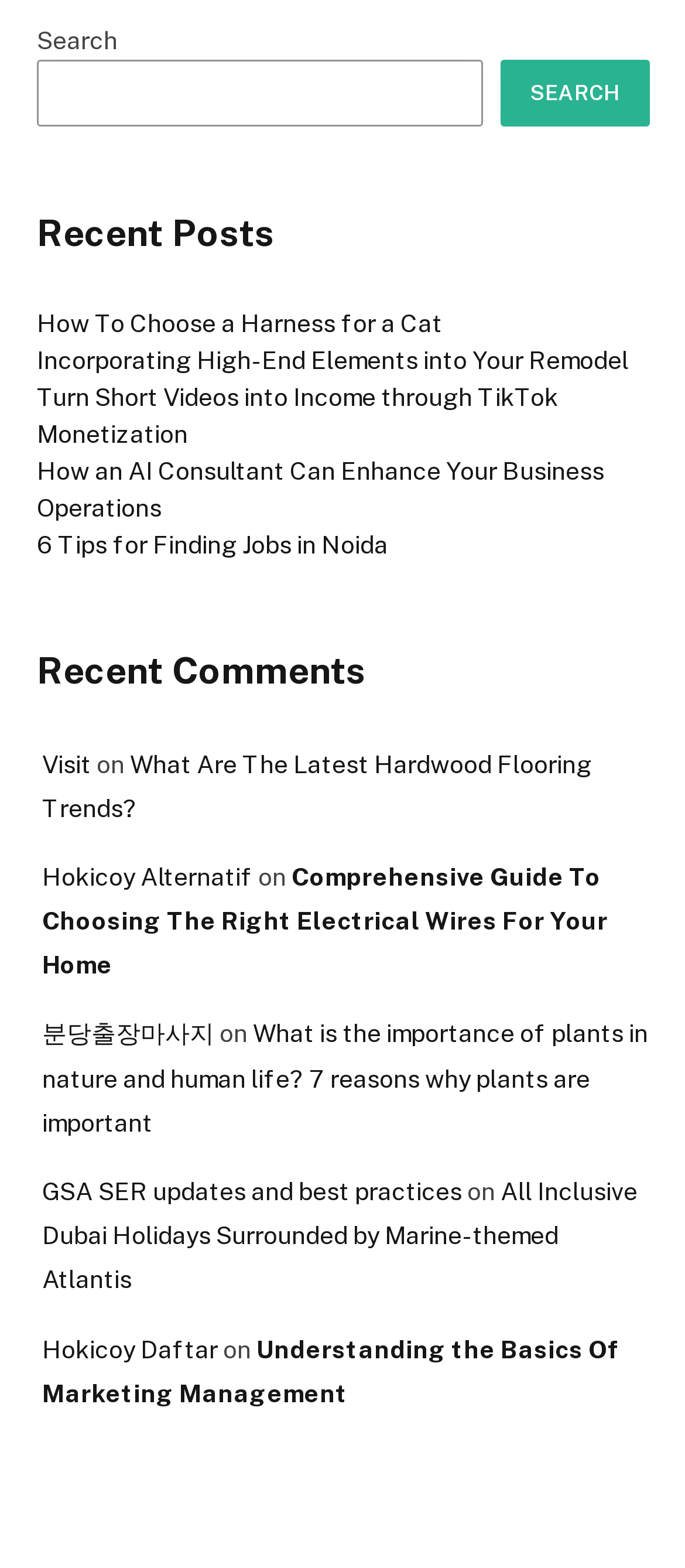Please identify the bounding box coordinates of the area I need to click to accomplish the following instruction: "Check the article 'Understanding the Basics Of Marketing Management'".

[0.062, 0.851, 0.905, 0.897]